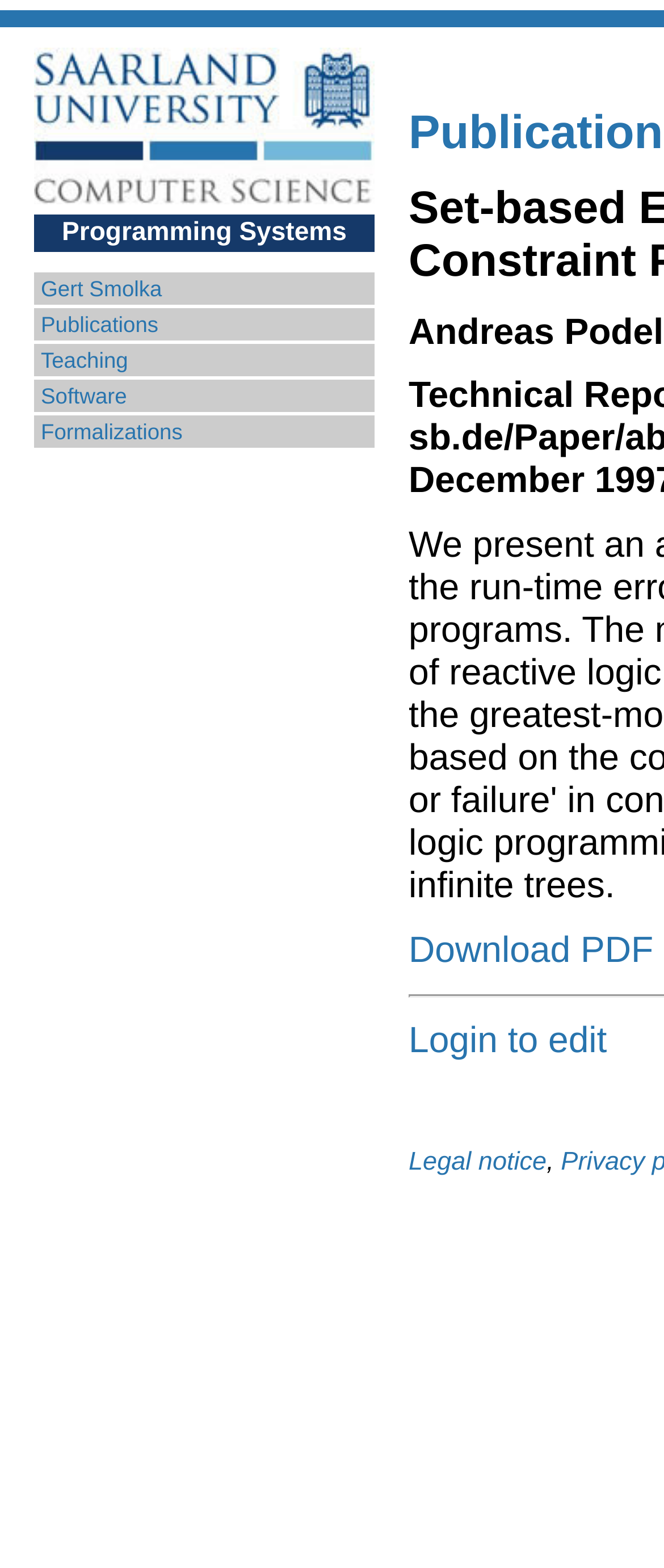Please find the bounding box coordinates of the element that needs to be clicked to perform the following instruction: "visit Saarland University". The bounding box coordinates should be four float numbers between 0 and 1, represented as [left, top, right, bottom].

[0.051, 0.071, 0.564, 0.088]